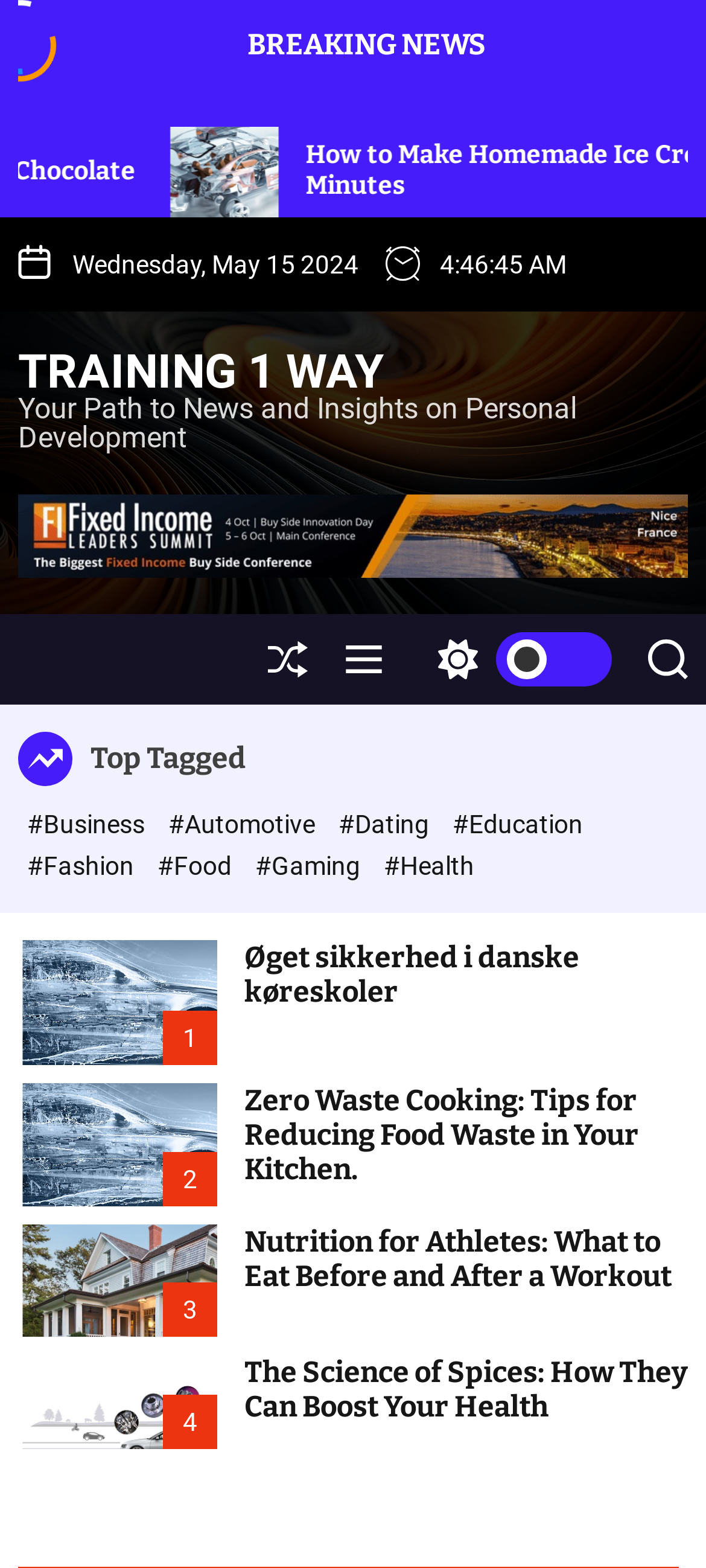Pinpoint the bounding box coordinates of the area that must be clicked to complete this instruction: "Read the article 'Øget sikkerhed i danske køreskoler'".

[0.026, 0.599, 0.308, 0.679]